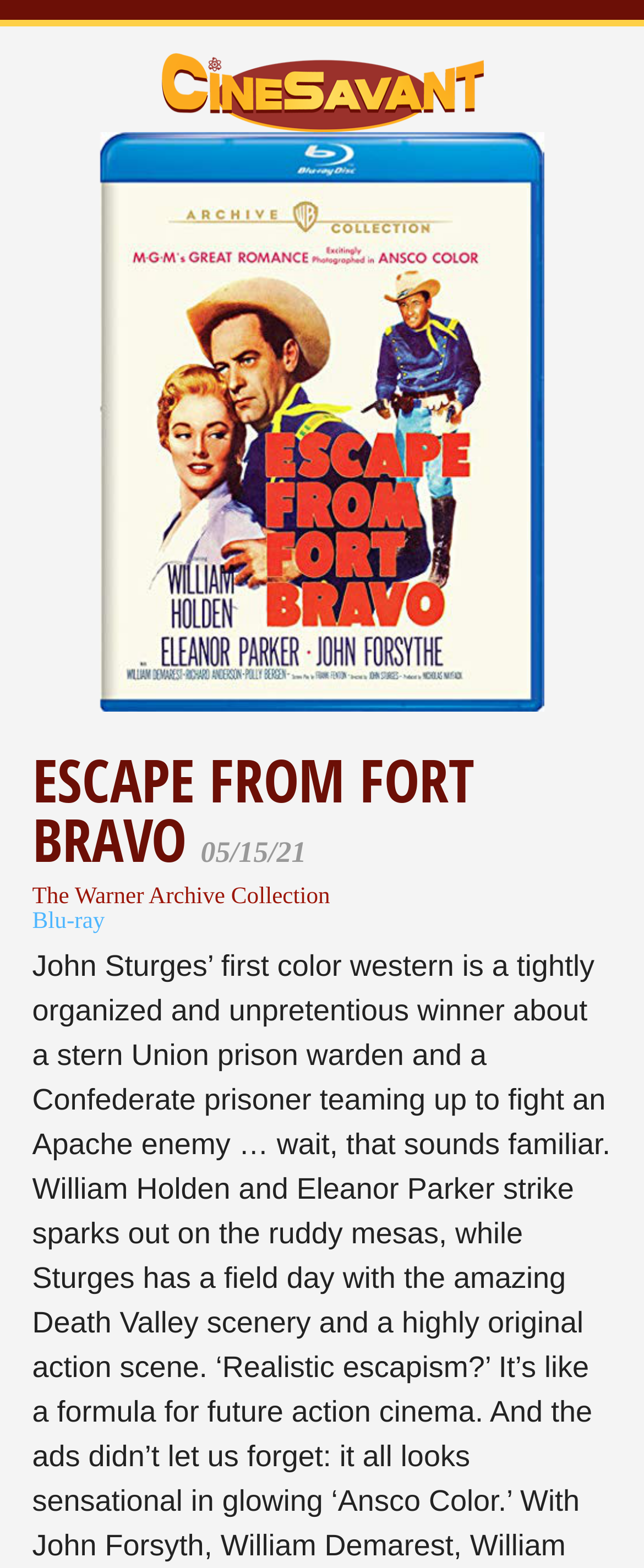What type of media is being discussed?
Answer the question with detailed information derived from the image.

The type of media being discussed can be determined by looking at the static text element located below the title of the article, which says 'Blu-ray'.